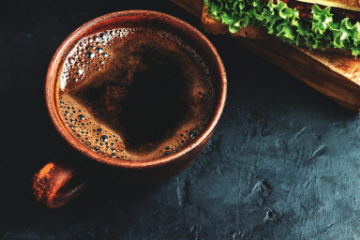Provide a thorough description of what you see in the image.

The image features a close-up view of a steaming cup of coffee, showcasing its rich, dark brew with a frothy surface that hints at its aromatic qualities. The coffee is displayed in an earthy-toned mug that complements the rustic feel of the scene. Beside the cup, there's a slice of a sandwich topped with fresh green lettuce, suggesting a light and healthy snack option. This visual representation aligns perfectly with the theme of enhancing workplace culture through break room services, emphasizing the importance of providing quality refreshments like free coffee to foster employee satisfaction and wellness in the workplace.